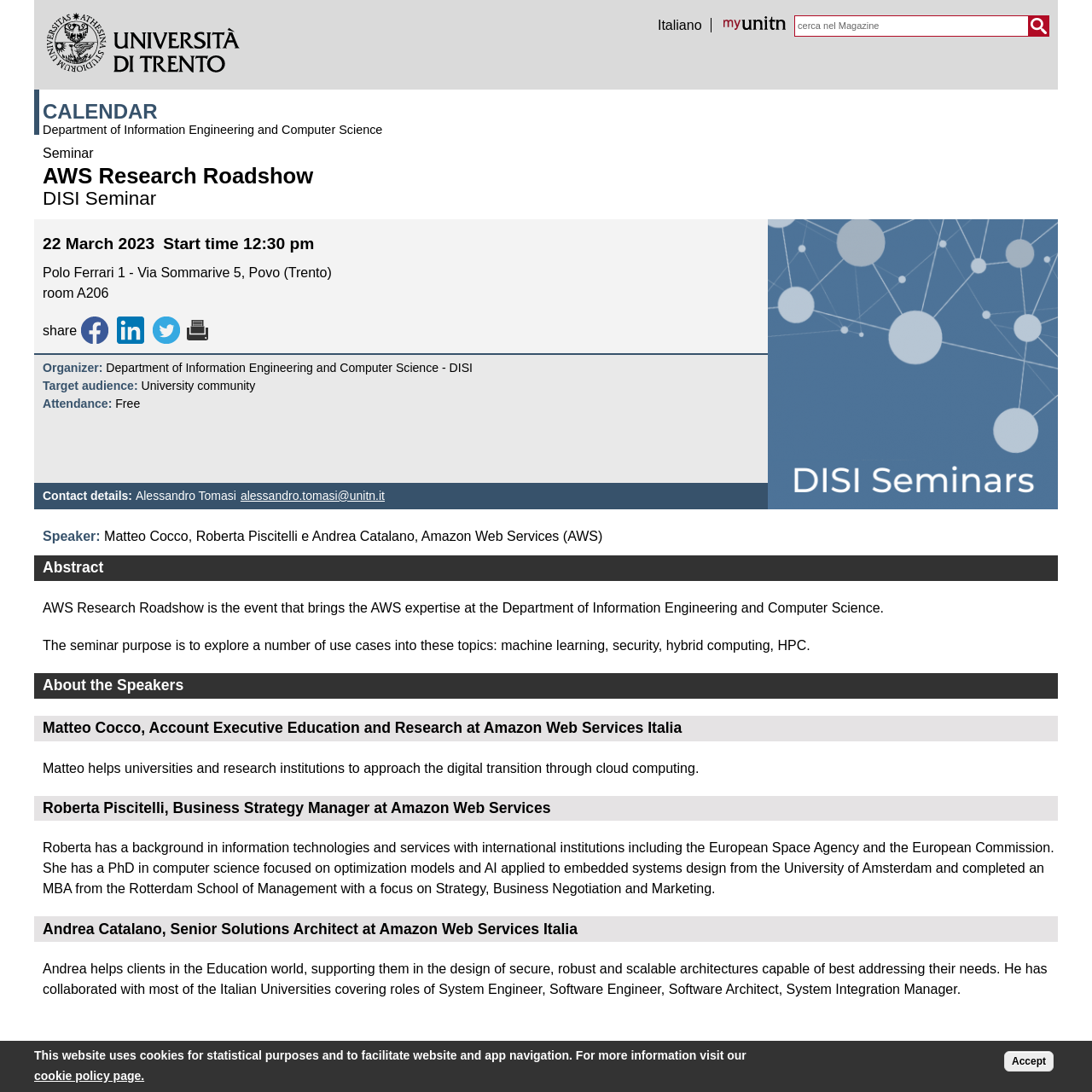Can you determine the bounding box coordinates of the area that needs to be clicked to fulfill the following instruction: "Check the employers page"?

None